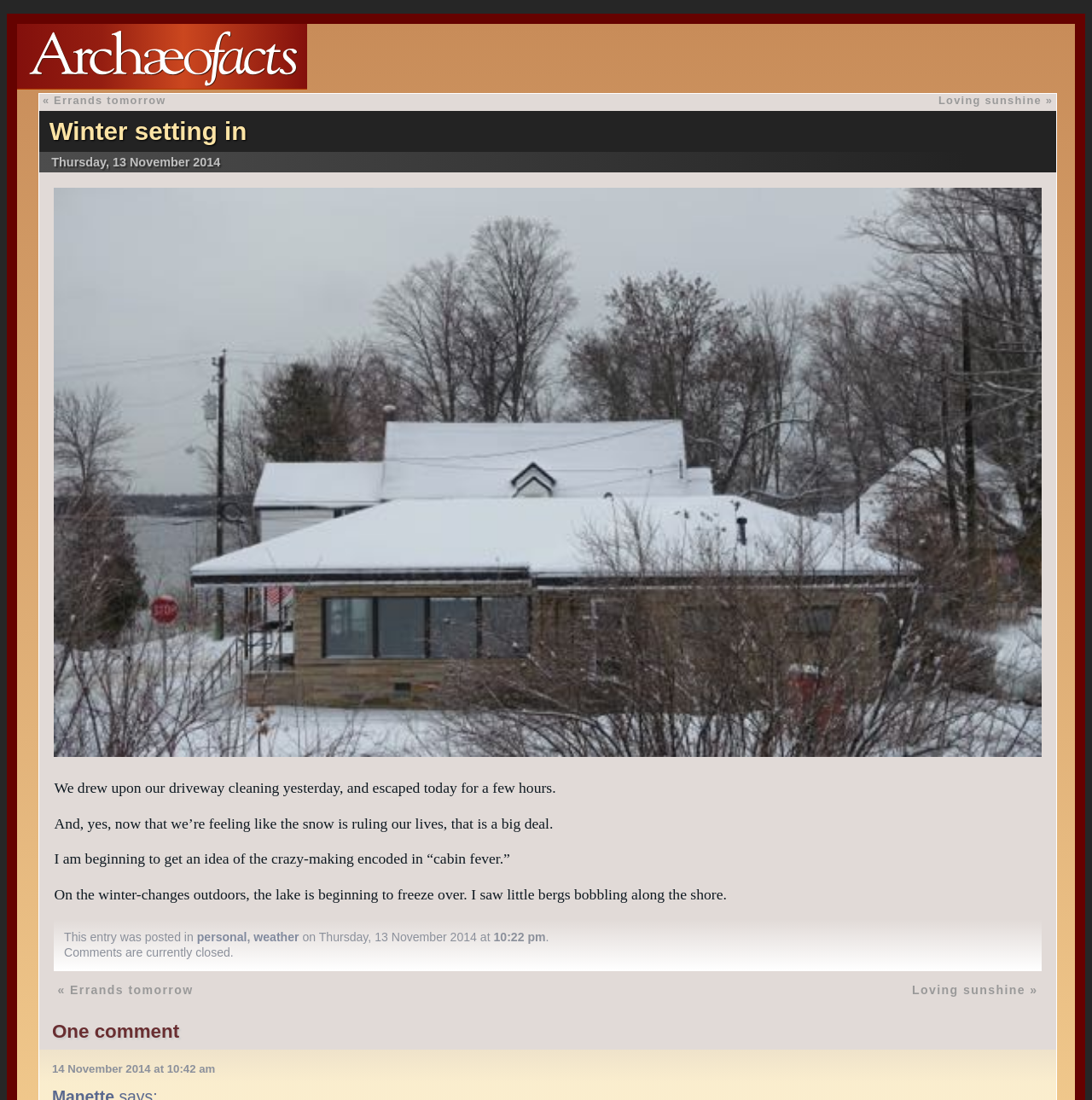What is happening to the lake? Please answer the question using a single word or phrase based on the image.

Freezing over